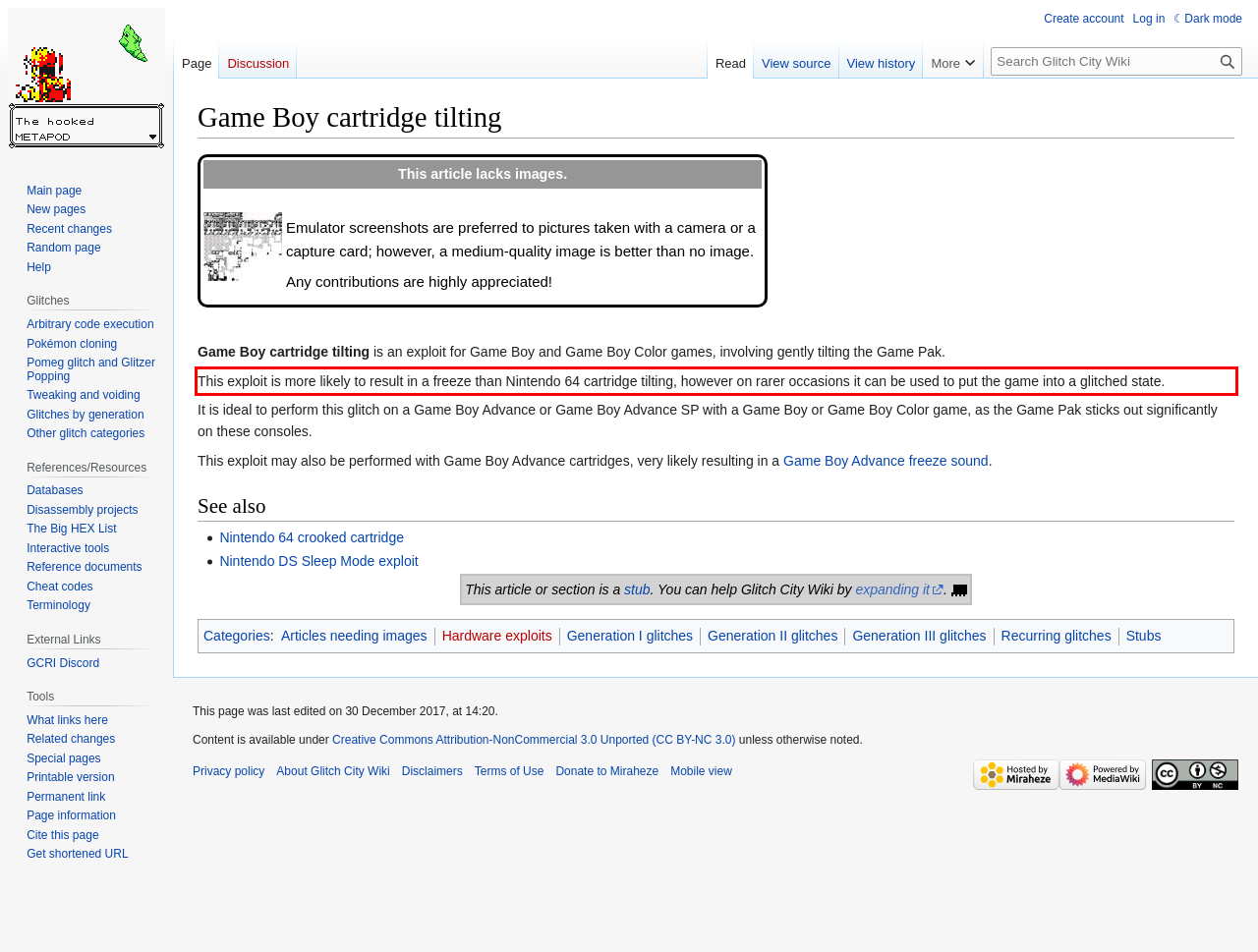There is a screenshot of a webpage with a red bounding box around a UI element. Please use OCR to extract the text within the red bounding box.

This exploit is more likely to result in a freeze than Nintendo 64 cartridge tilting, however on rarer occasions it can be used to put the game into a glitched state.